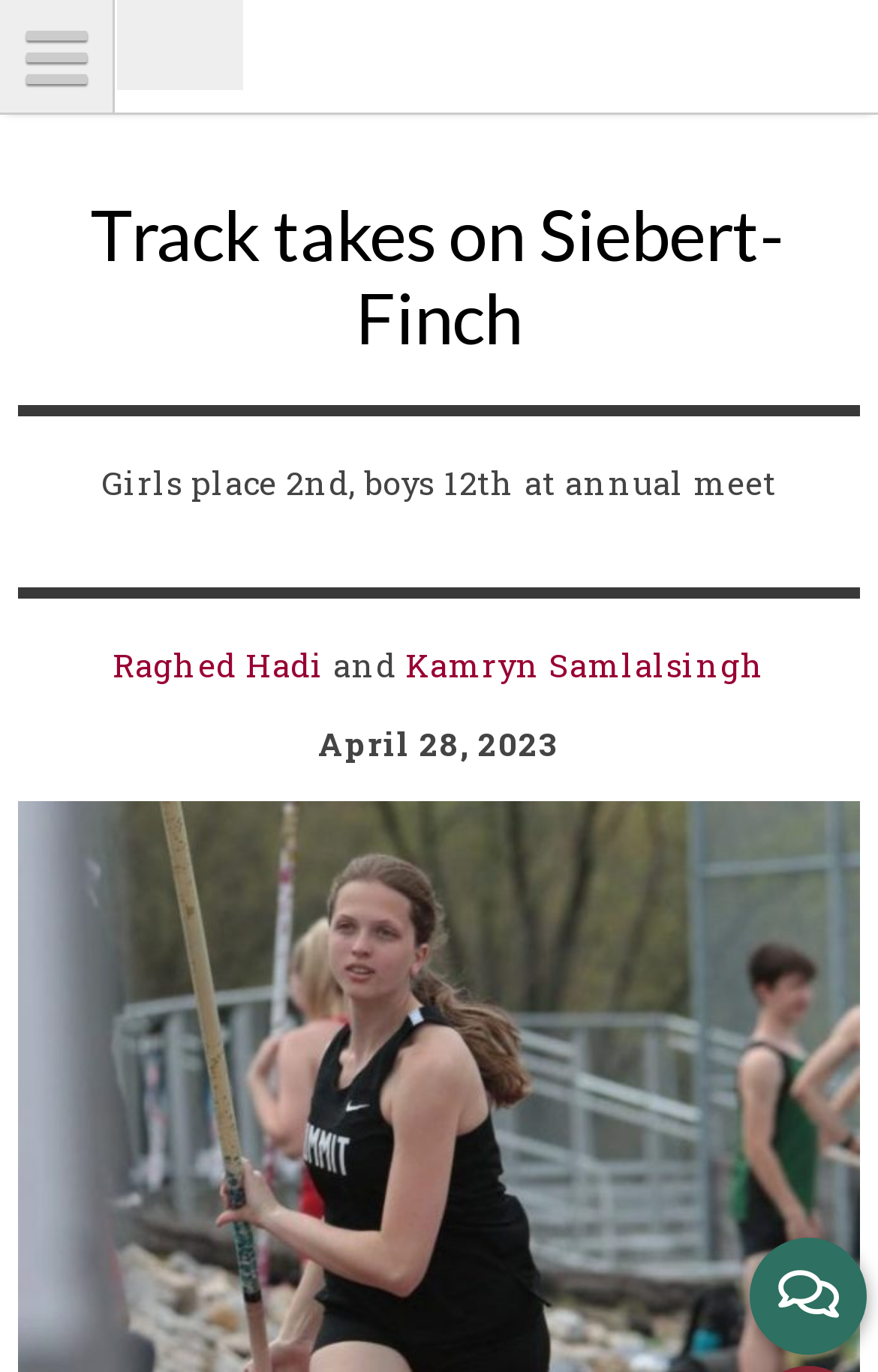Give a one-word or one-phrase response to the question:
Who are the authors of the article?

Raghed Hadi and Kamryn Samlalsingh